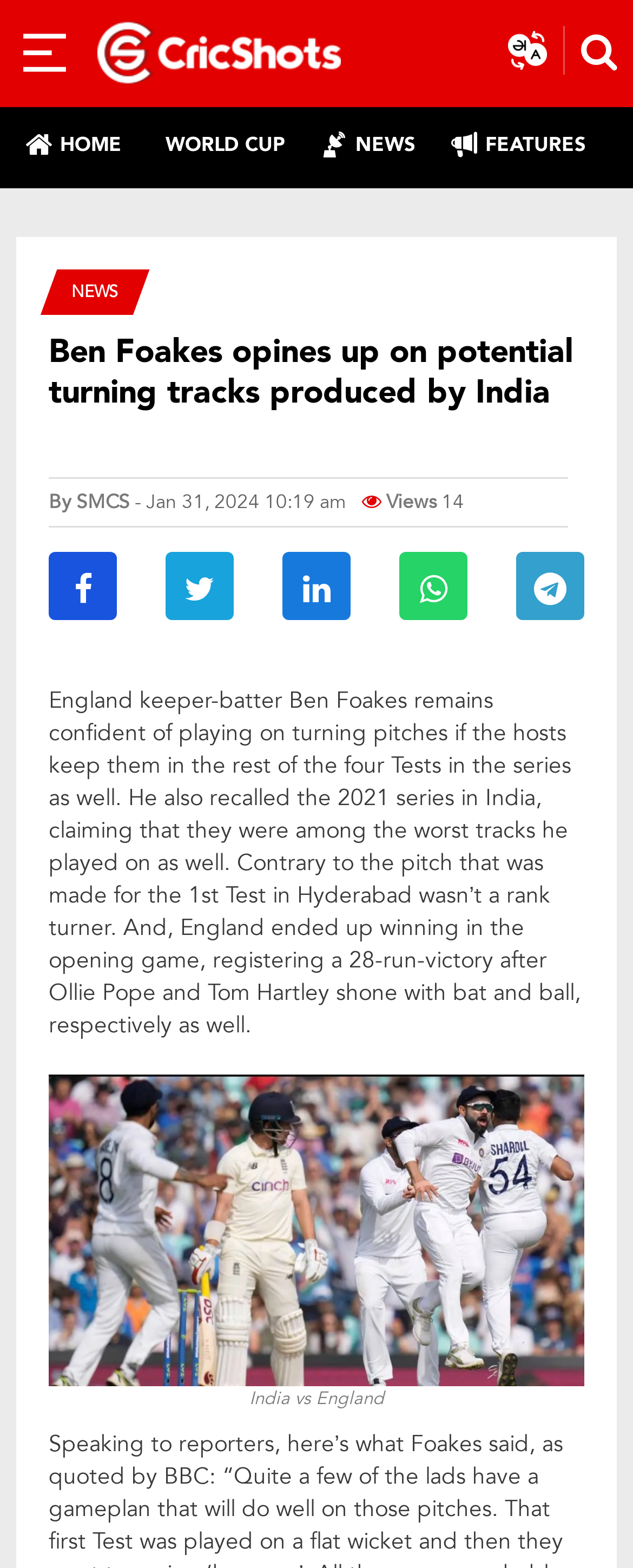Please determine the bounding box coordinates of the section I need to click to accomplish this instruction: "Go to the HOME page".

[0.026, 0.08, 0.208, 0.105]